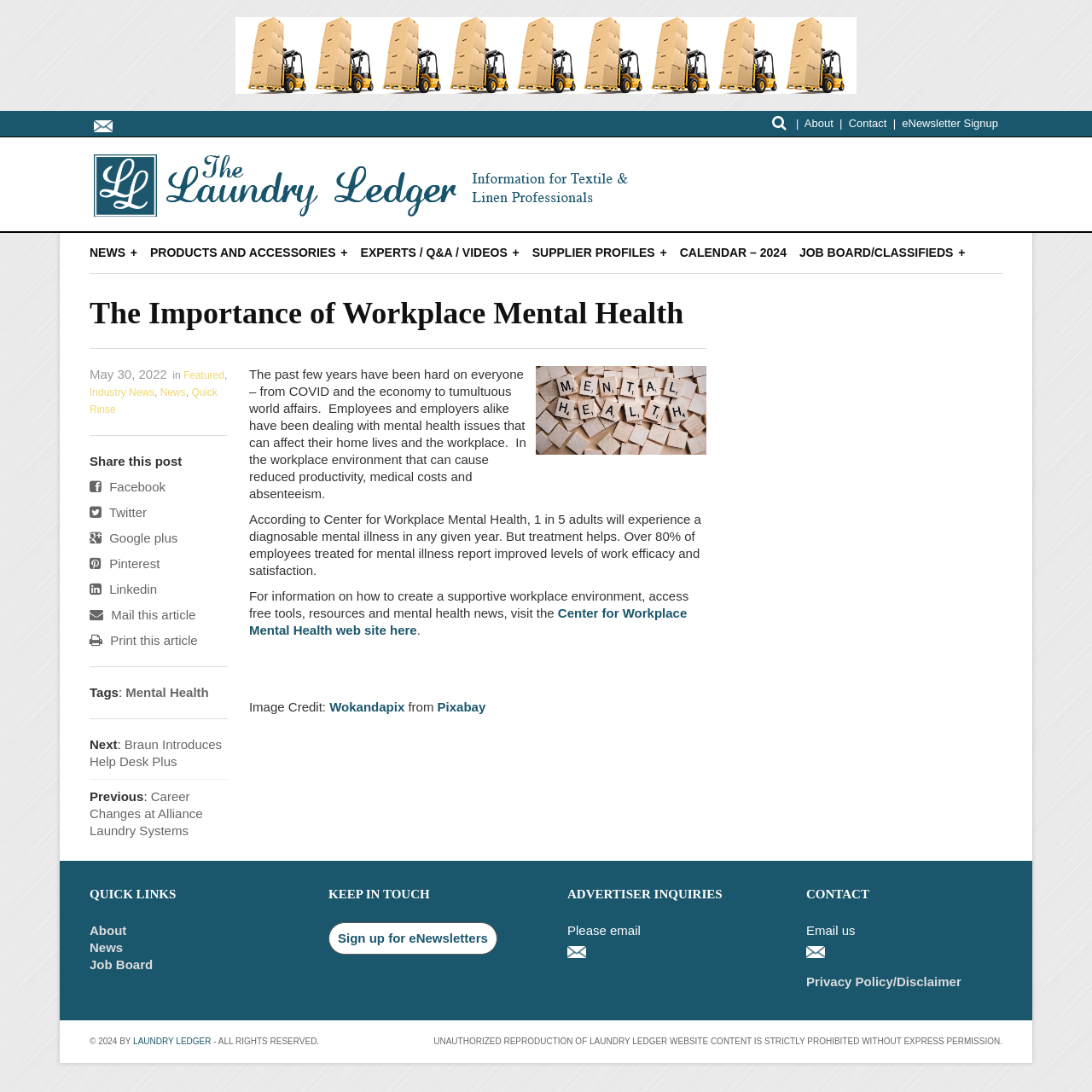Please identify the bounding box coordinates of the element's region that I should click in order to complete the following instruction: "Click on the 'About' link". The bounding box coordinates consist of four float numbers between 0 and 1, i.e., [left, top, right, bottom].

[0.737, 0.107, 0.763, 0.119]